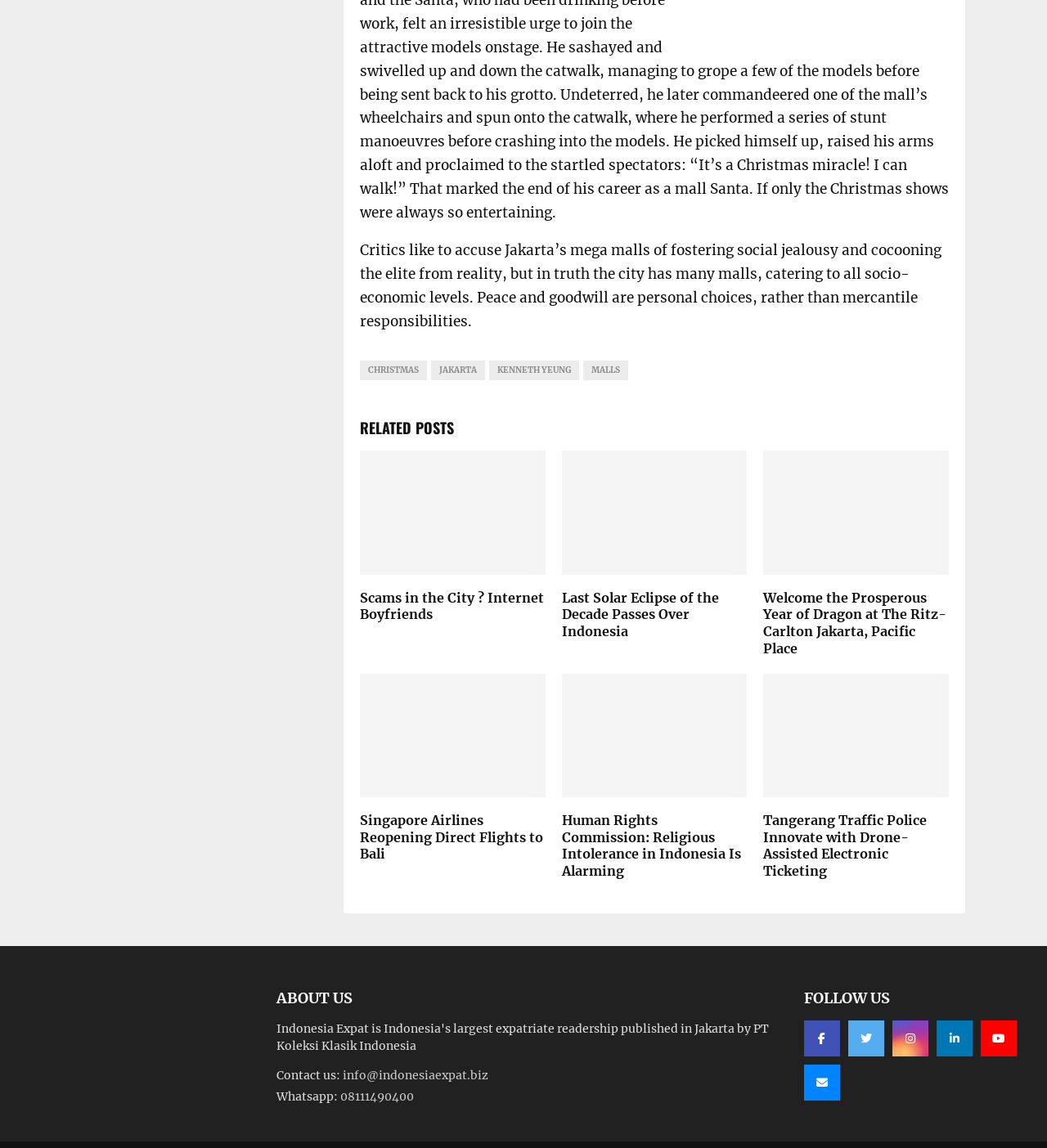Identify the bounding box coordinates of the element that should be clicked to fulfill this task: "Click on the link to read about Scams in the City? Internet Boyfriends". The coordinates should be provided as four float numbers between 0 and 1, i.e., [left, top, right, bottom].

[0.344, 0.513, 0.52, 0.542]